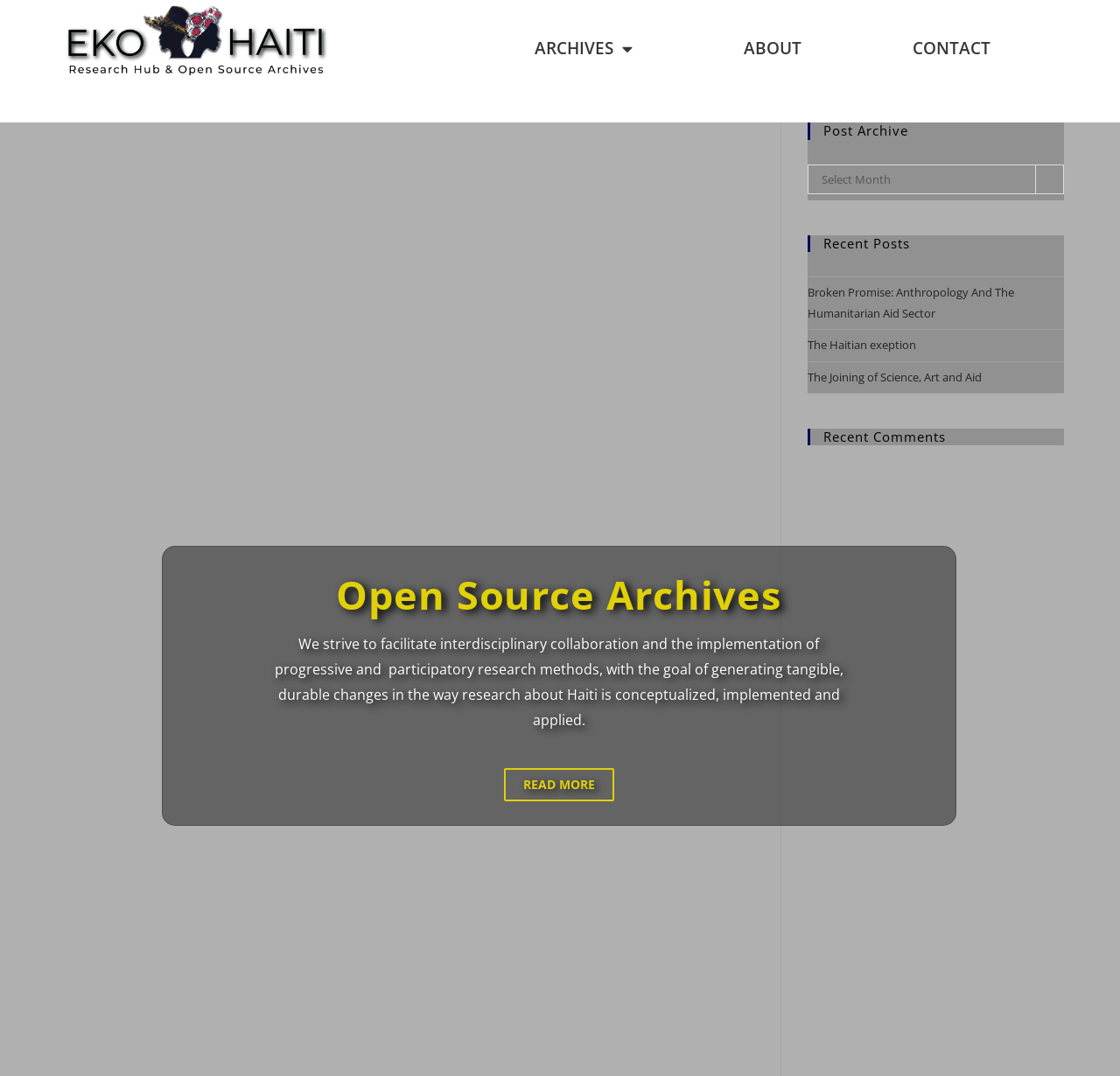Find the bounding box coordinates for the element described here: "The Haitian exeption".

[0.721, 0.313, 0.818, 0.328]